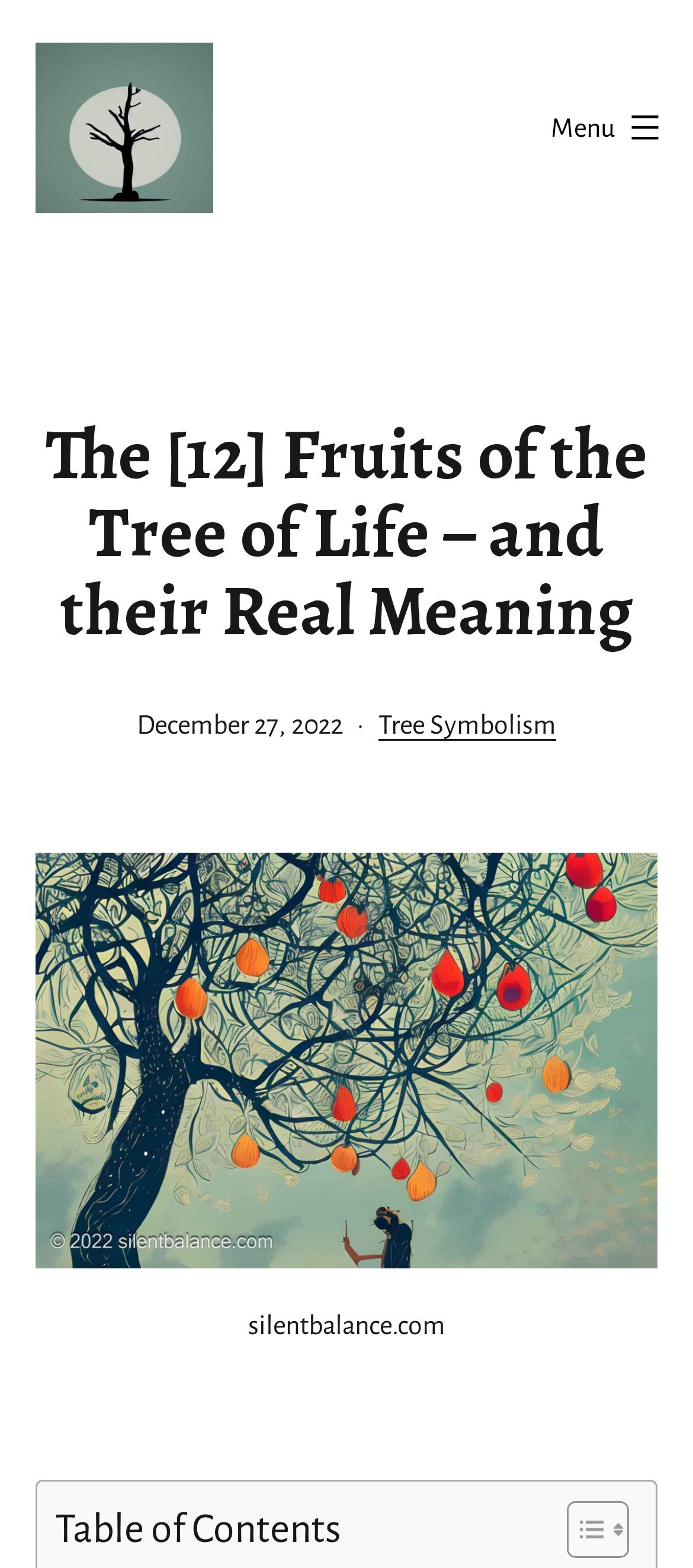Please provide a detailed answer to the question below based on the screenshot: 
What is the purpose of the button at the top-right corner?

I found the button at the top-right corner, which is labeled as 'Menu'. The button is not expanded, indicating that it can be clicked to open the menu. The menu is controlled by the 'primary-menu-list' element.